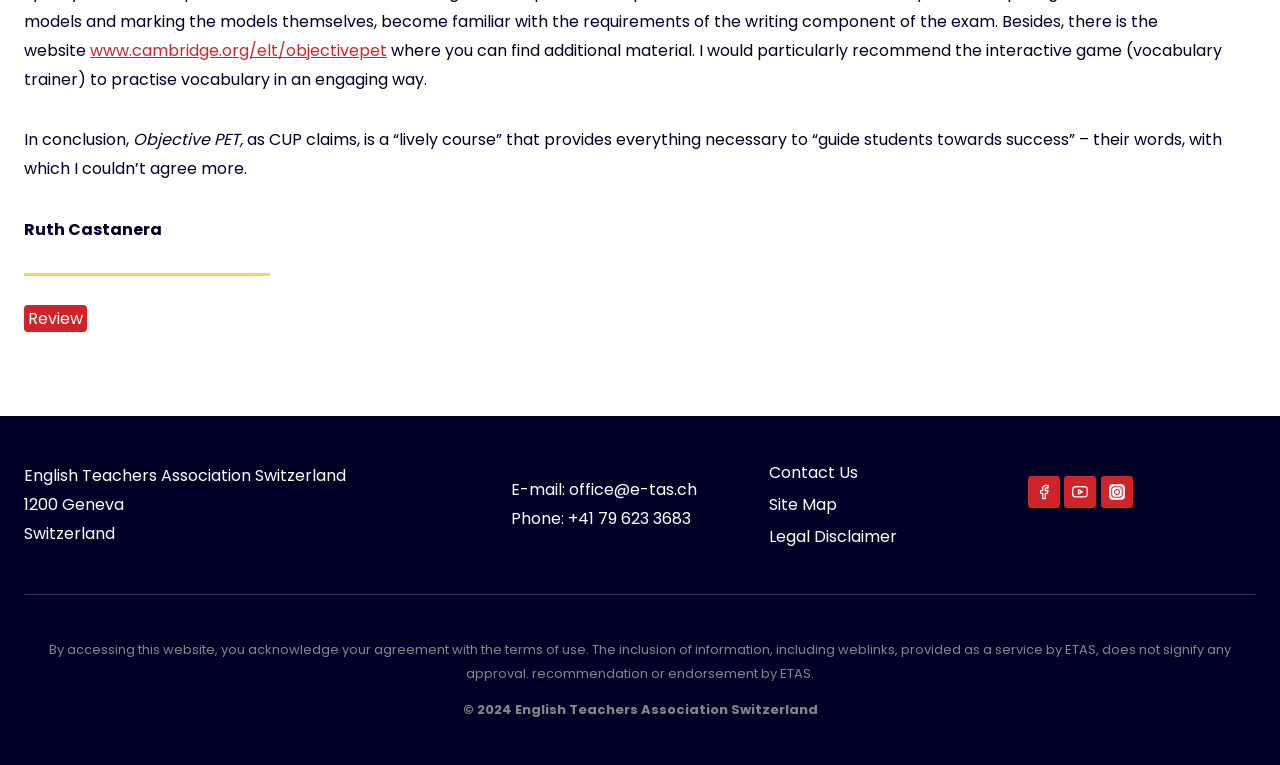Given the element description: "LETTERS AND PETITIONS", predict the bounding box coordinates of this UI element. The coordinates must be four float numbers between 0 and 1, given as [left, top, right, bottom].

None